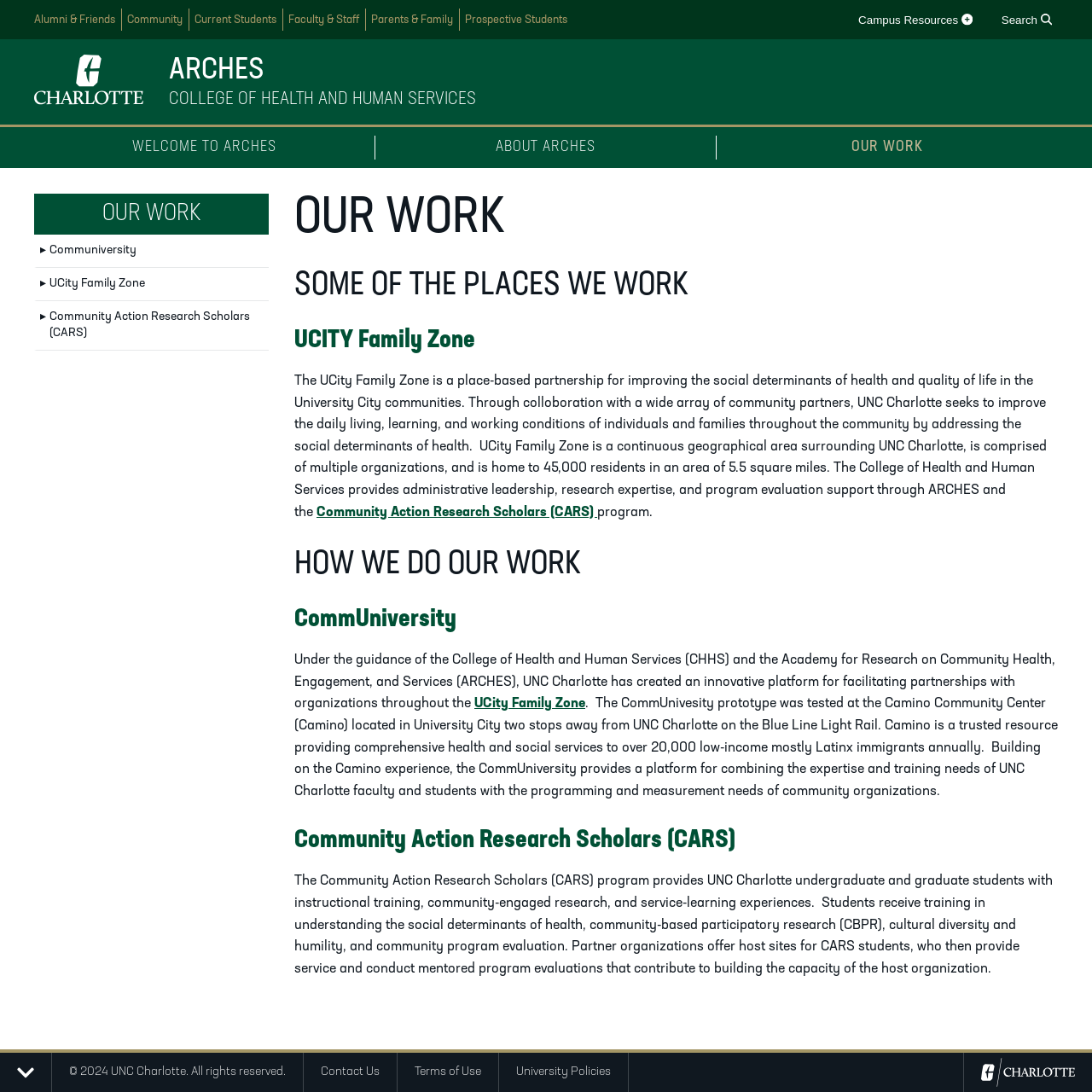Create a detailed narrative describing the layout and content of the webpage.

The webpage is titled "Our Work – Arches" and has a navigation menu at the top with links to various sections, including "Alumni & Friends", "Community", "Current Students", and more. There is also a button labeled "Campus Resources" and a search button on the top right corner.

Below the navigation menu, there is a link to "Visit Charlotte.edu" with a small image next to it. On the left side, there is a sidebar with links to "Communiversity", "UCity Family Zone", and "Community Action Research Scholars (CARS)".

The main content area is divided into sections, each with a heading. The first section is titled "OUR WORK" and has a brief description. The second section is titled "SOME OF THE PLACES WE WORK" and has a link to "UCITY Family Zone". The third section is titled "HOW WE DO OUR WORK" and has headings for "CommUniversity", "UCity Family Zone", and "Community Action Research Scholars (CARS)".

Each of these sections has a detailed description of the program or initiative, including its purpose, goals, and activities. There are also links to related pages and resources throughout the content.

At the bottom of the page, there is a footer section with links to "Contact Us", "Terms of Use", "University Policies", and "Visit charlotte.edu". There is also a button to toggle the footer menu and a "Return to Top" button.